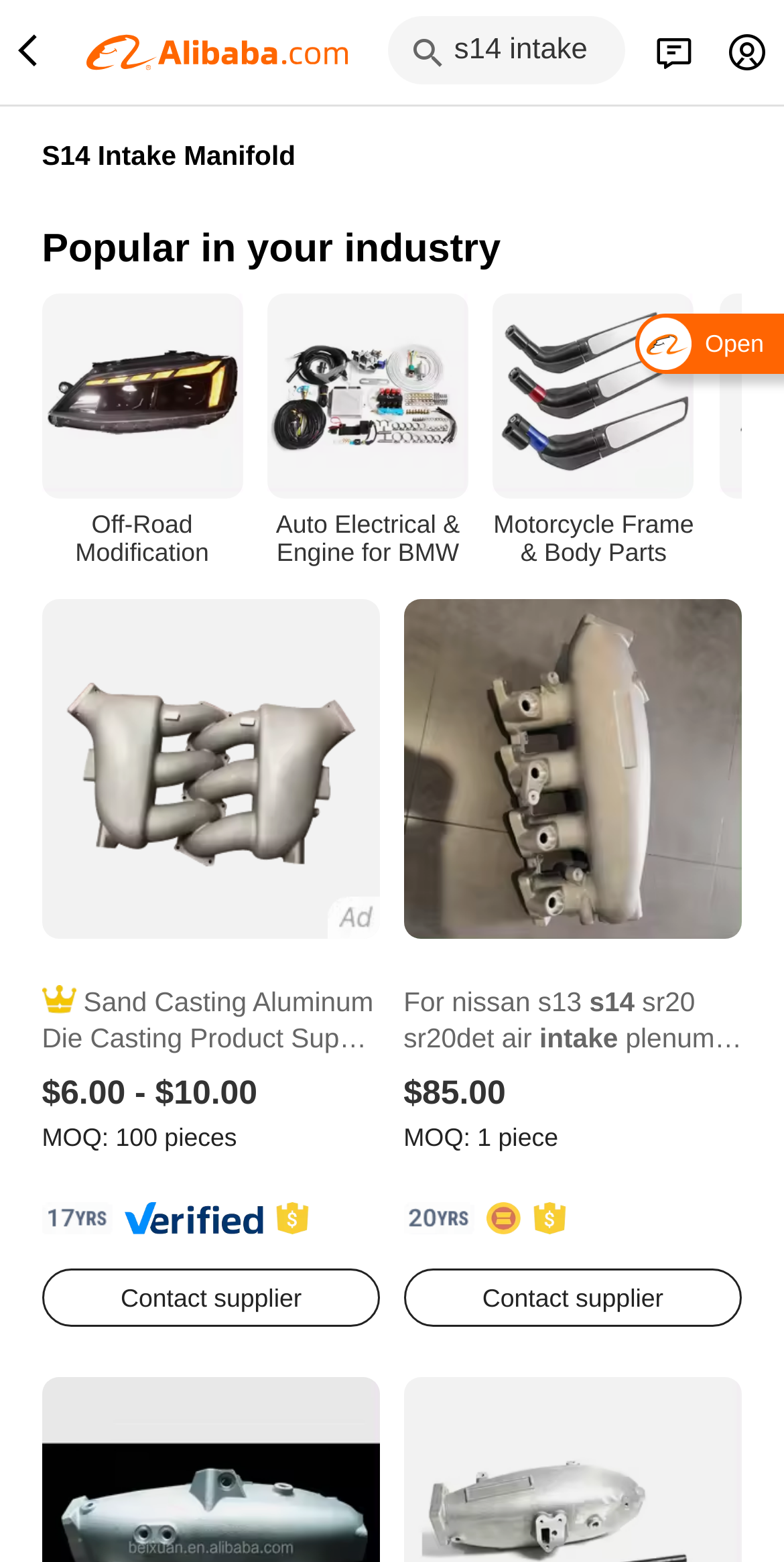What is the price range of the first product?
Use the screenshot to answer the question with a single word or phrase.

$6.00 - $10.00